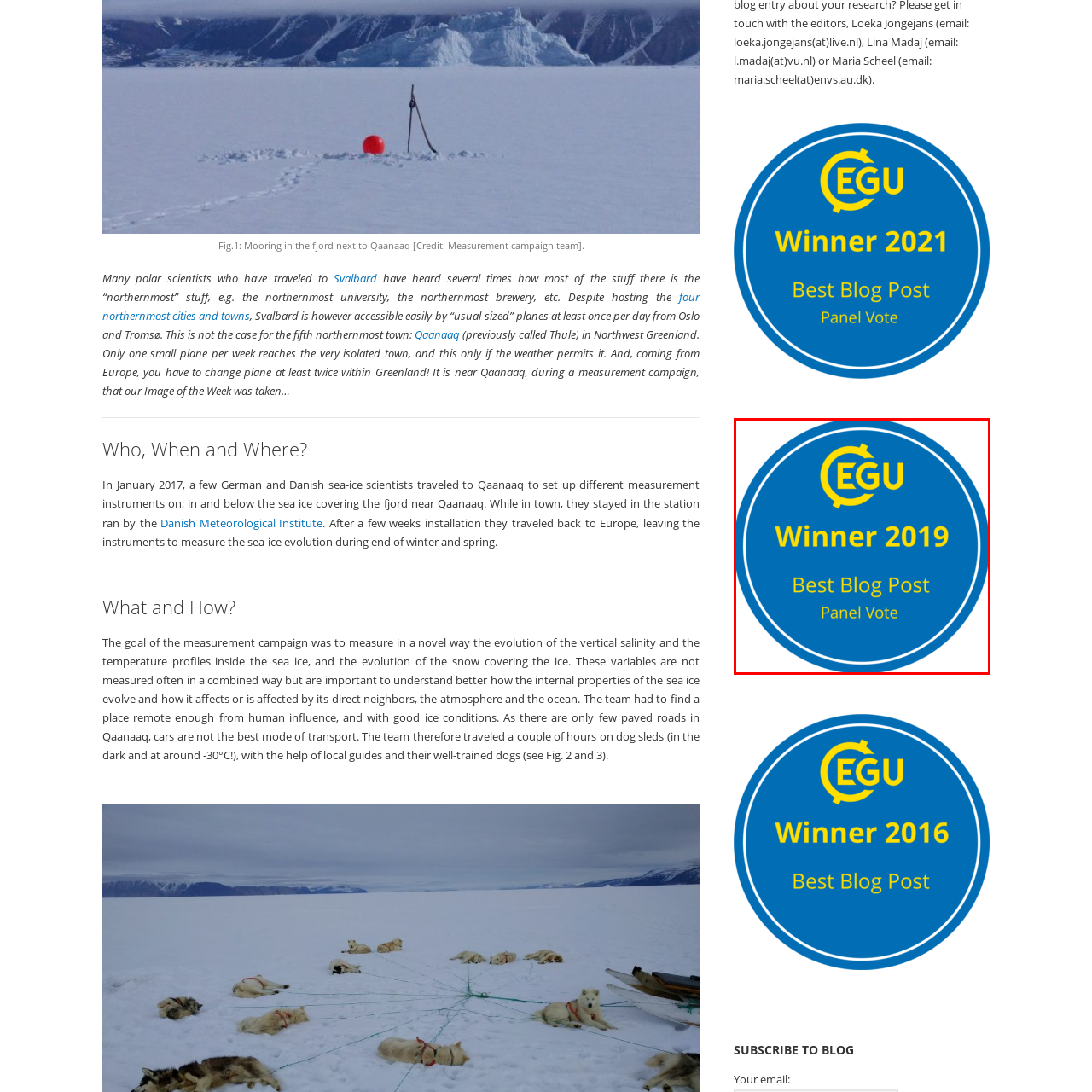What is the shape of the EGU logo?
Concentrate on the part of the image that is enclosed by the red bounding box and provide a detailed response to the question.

According to the caption, the EGU logo is a prominent yellow circle logo located at the top of the badge, indicating that the shape of the logo is circular.